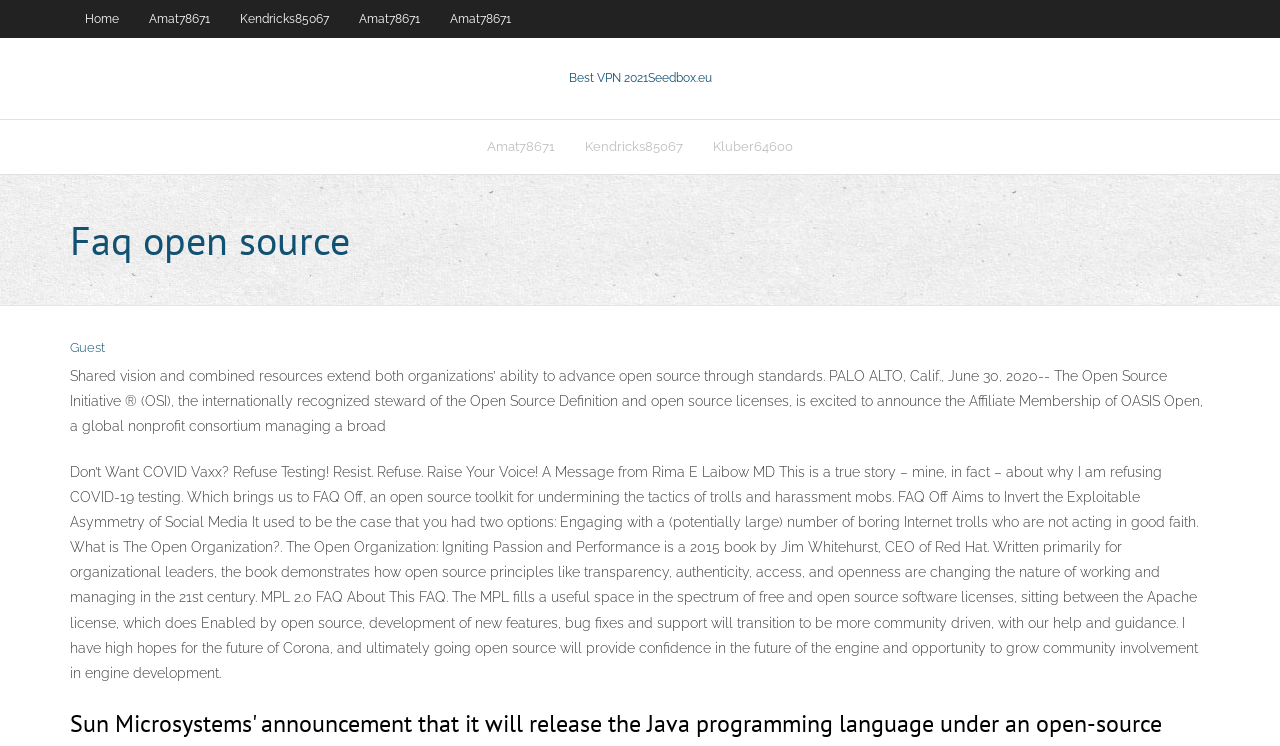Please find and provide the title of the webpage.

Faq open source